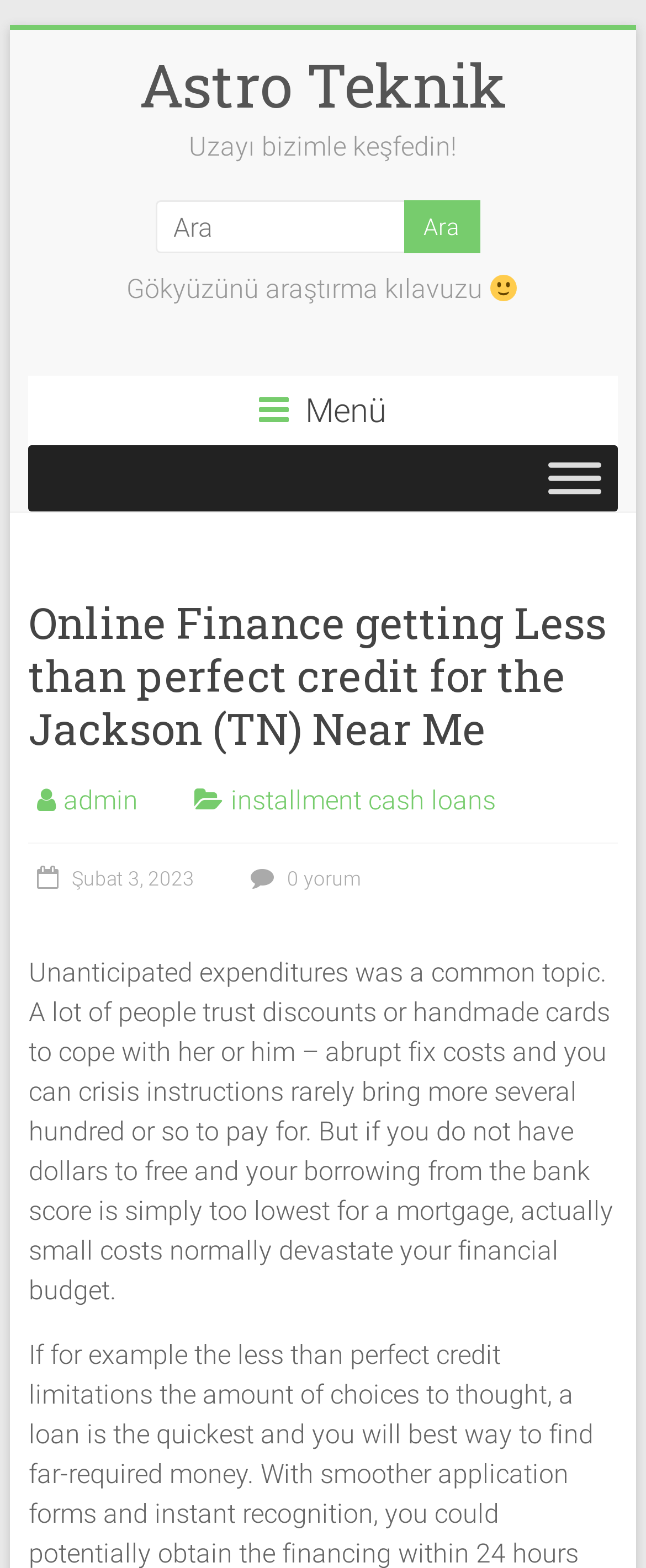Please predict the bounding box coordinates of the element's region where a click is necessary to complete the following instruction: "Click the 'installment cash loans' link". The coordinates should be represented by four float numbers between 0 and 1, i.e., [left, top, right, bottom].

[0.357, 0.5, 0.767, 0.52]